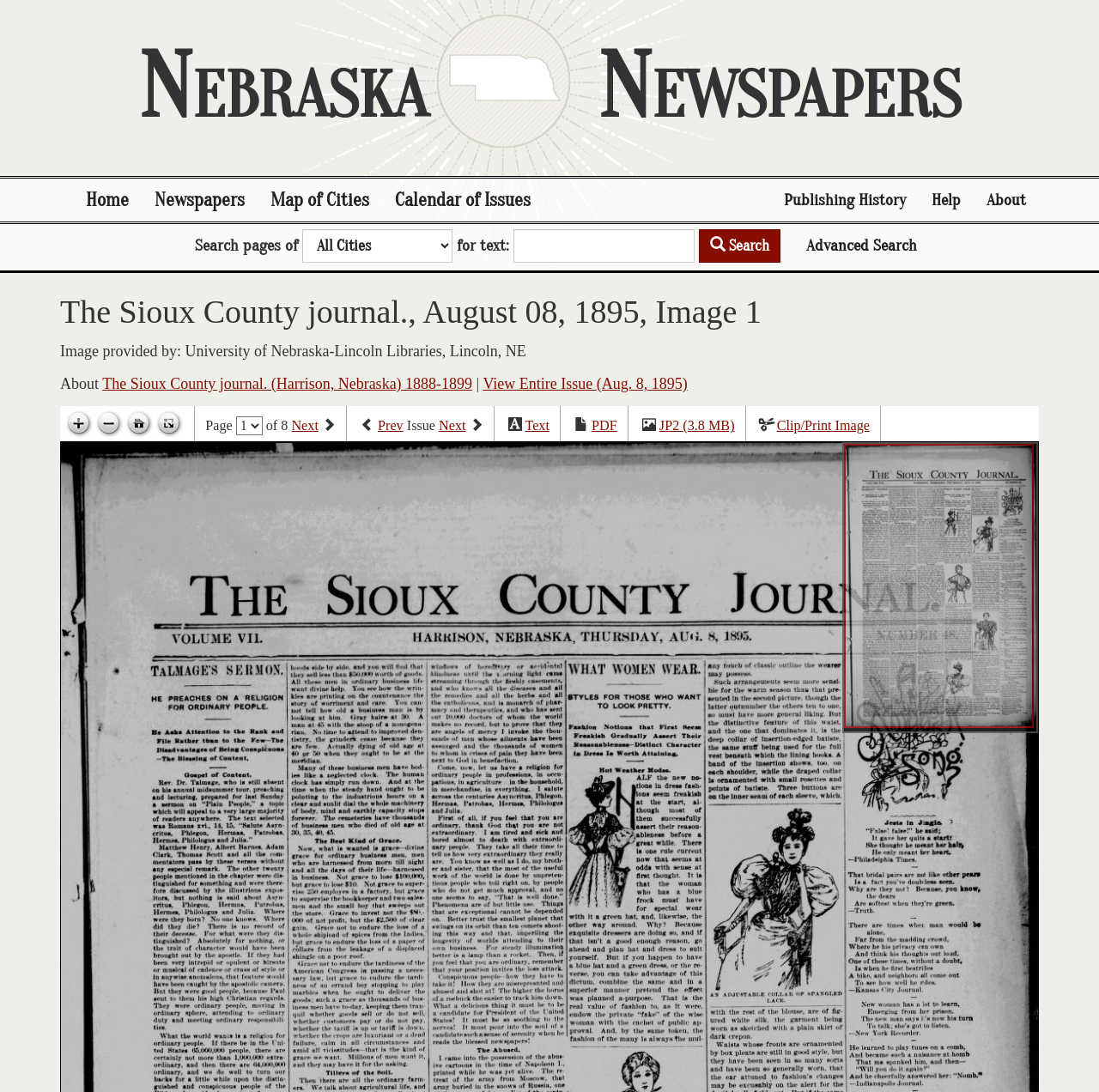Pinpoint the bounding box coordinates of the clickable area necessary to execute the following instruction: "Go to next page". The coordinates should be given as four float numbers between 0 and 1, namely [left, top, right, bottom].

[0.265, 0.383, 0.29, 0.397]